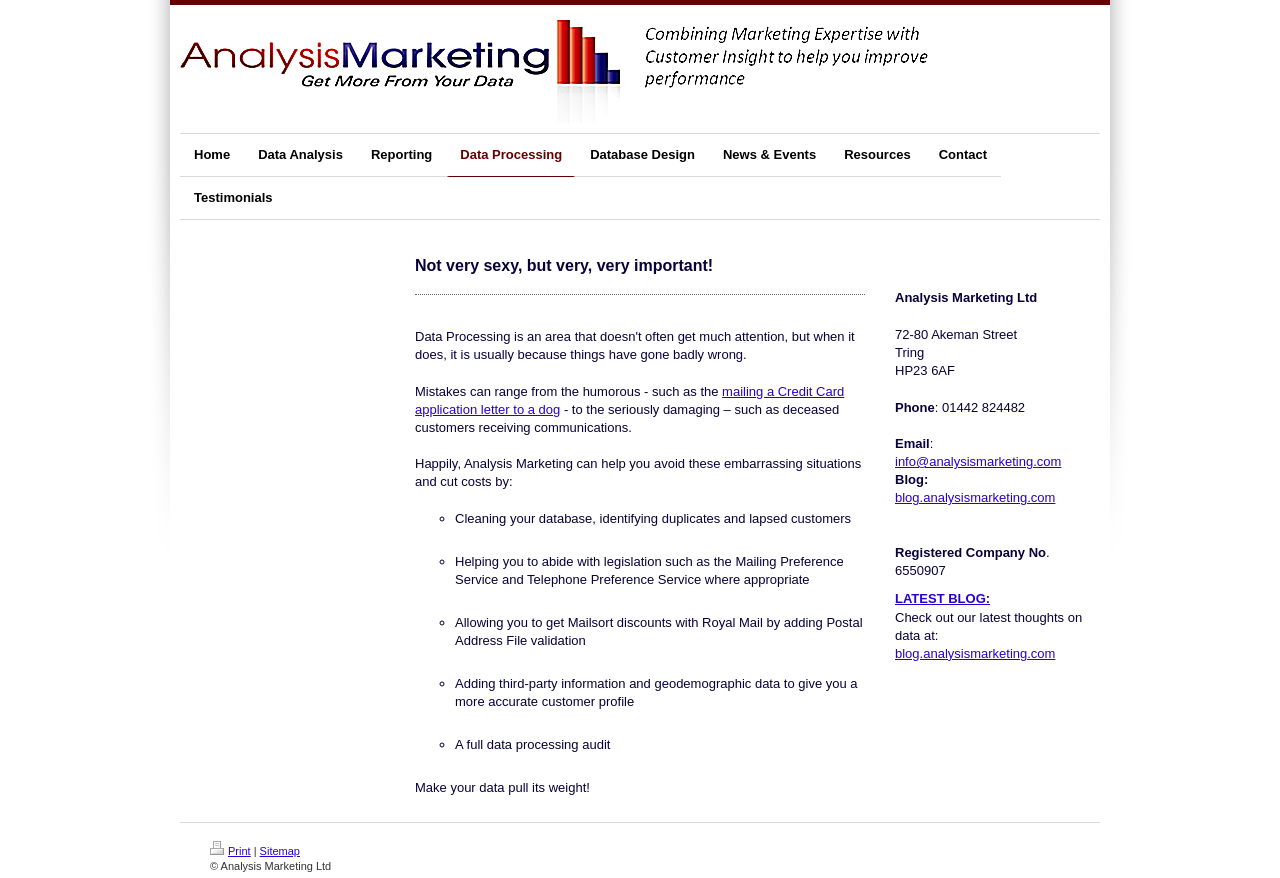Find and provide the bounding box coordinates for the UI element described with: "Data Processing".

[0.349, 0.153, 0.45, 0.202]